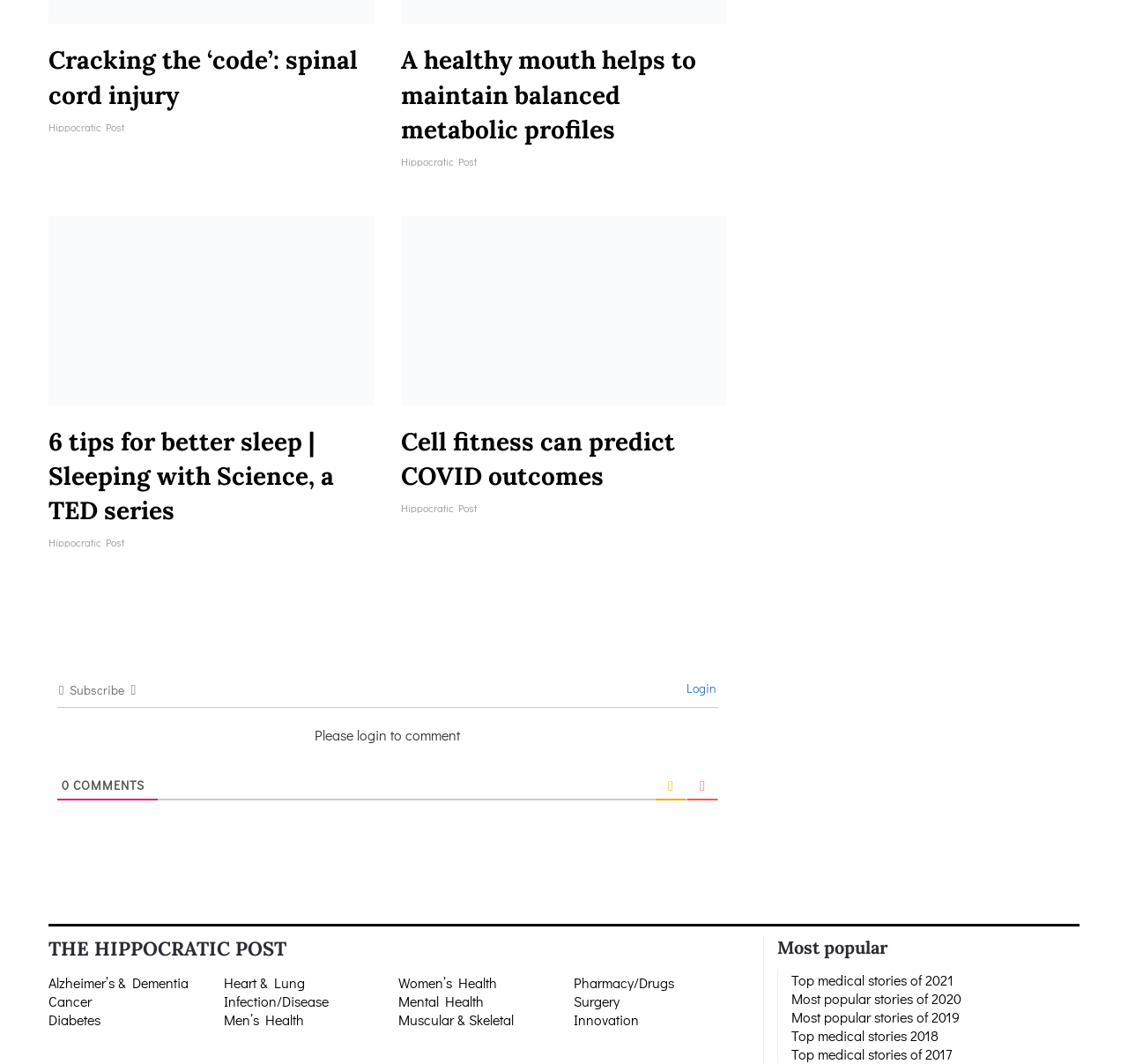Could you find the bounding box coordinates of the clickable area to complete this instruction: "View the 'Latest from Swansea Oh Swansea' section"?

None